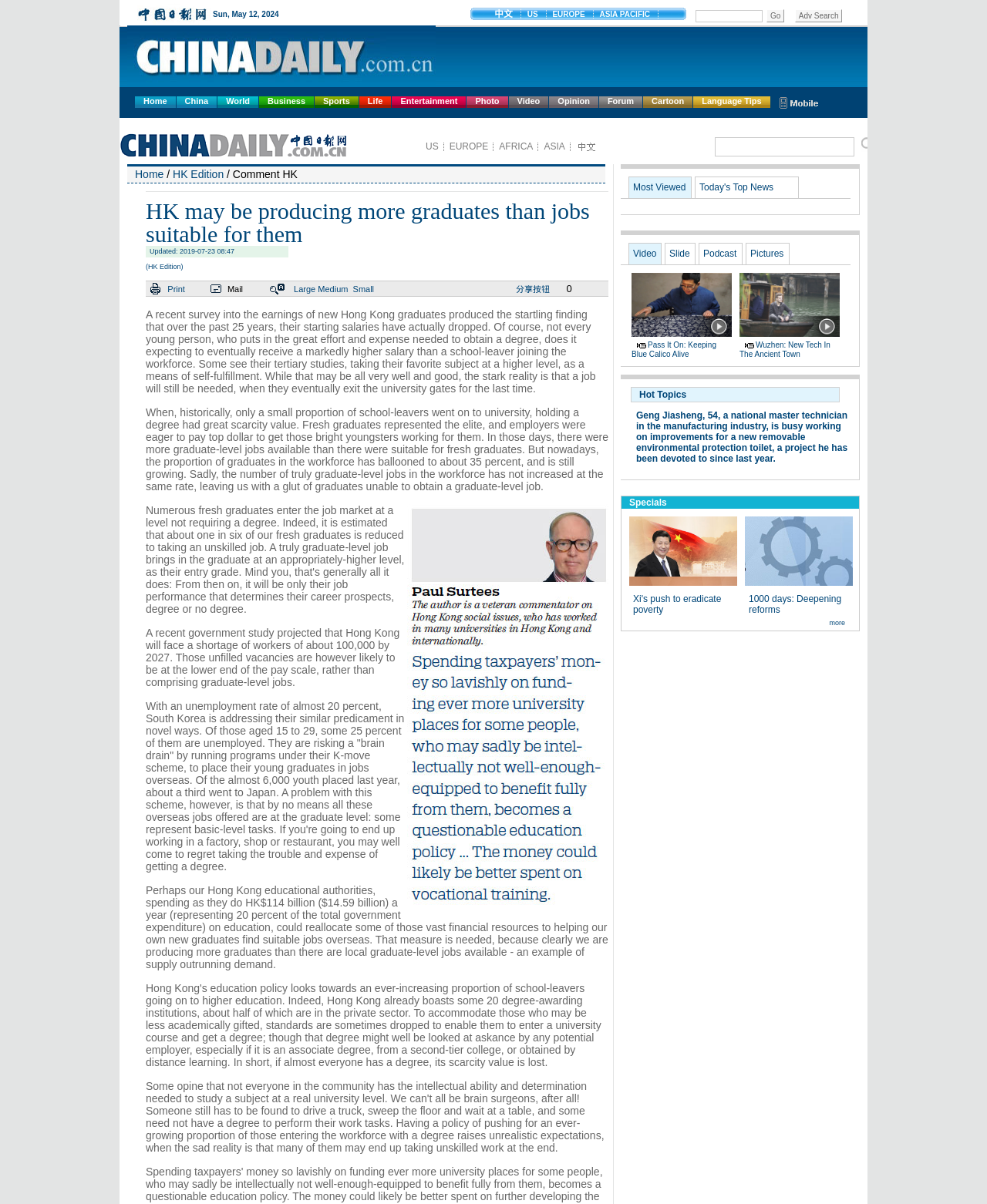Describe every aspect of the webpage comprehensively.

This webpage is an article discussing the issue of Hong Kong graduates facing a decline in starting salaries over the past 25 years. The article is divided into several sections, with a heading at the top that reads "HK may be producing more graduates than jobs suitable for them" and a subheading that indicates the article was updated on July 23, 2019.

At the top of the page, there is a navigation menu with links to various sections of the website, including "Home", "China", "World", "Business", and others. Below the navigation menu, there is a table with several rows, each containing an iframe.

The main content of the article is divided into several paragraphs, with a large image in the middle of the page. The paragraphs discuss the issue of Hong Kong graduates facing a decline in starting salaries, citing a recent survey and government study. The article also compares Hong Kong's situation to that of South Korea, which is addressing a similar issue through a program that places young graduates in jobs overseas.

At the bottom of the page, there are several links and buttons, including options to print, mail, or share the article, as well as buttons to adjust the font size. There is also a table with several rows, each containing a link or button.

Overall, the webpage is a well-structured article with a clear layout and easy-to-read content. The use of headings, paragraphs, and images helps to break up the text and make the article more engaging to read.